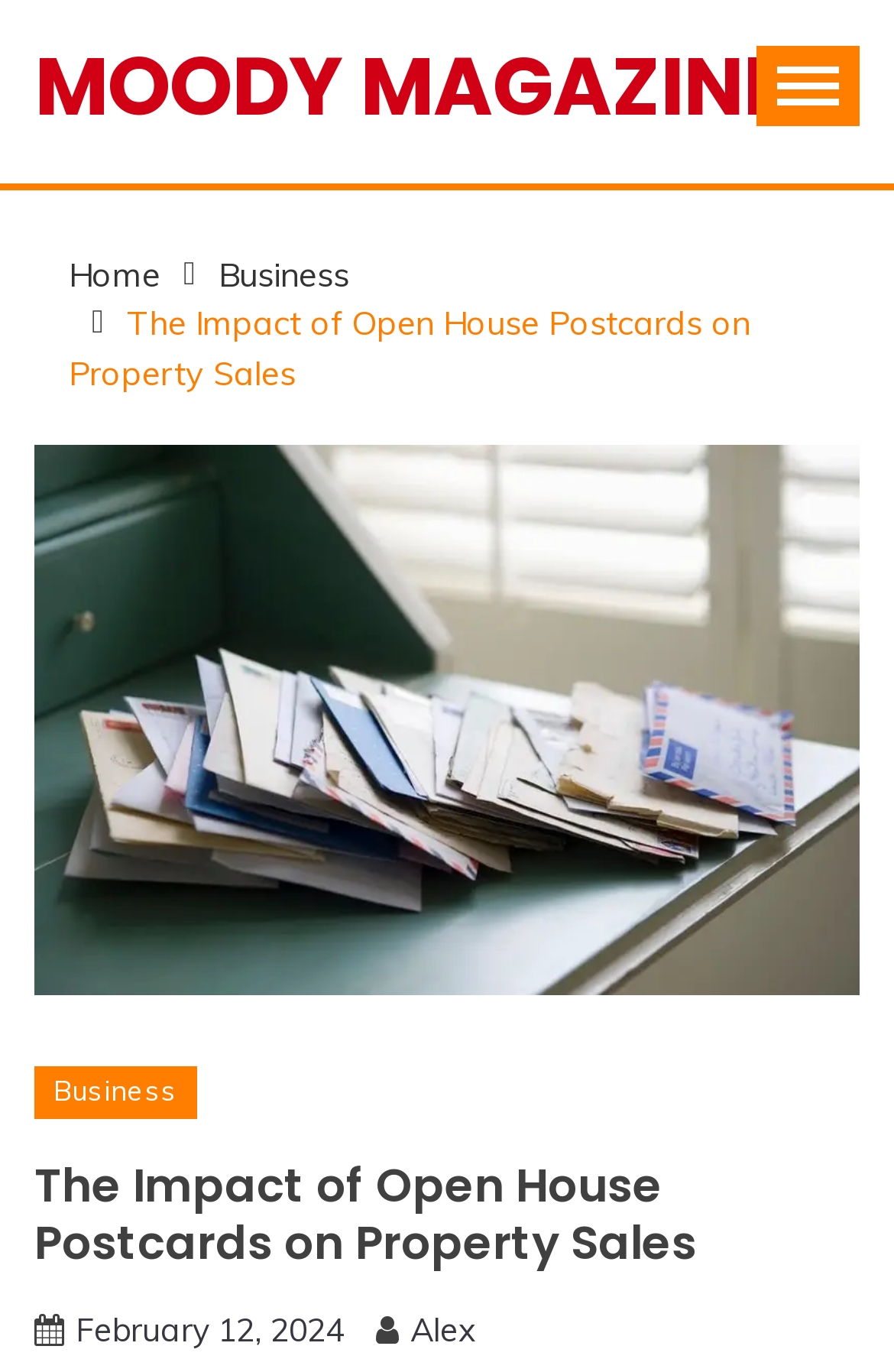Use a single word or phrase to answer the question: 
When was the article published?

February 12, 2024